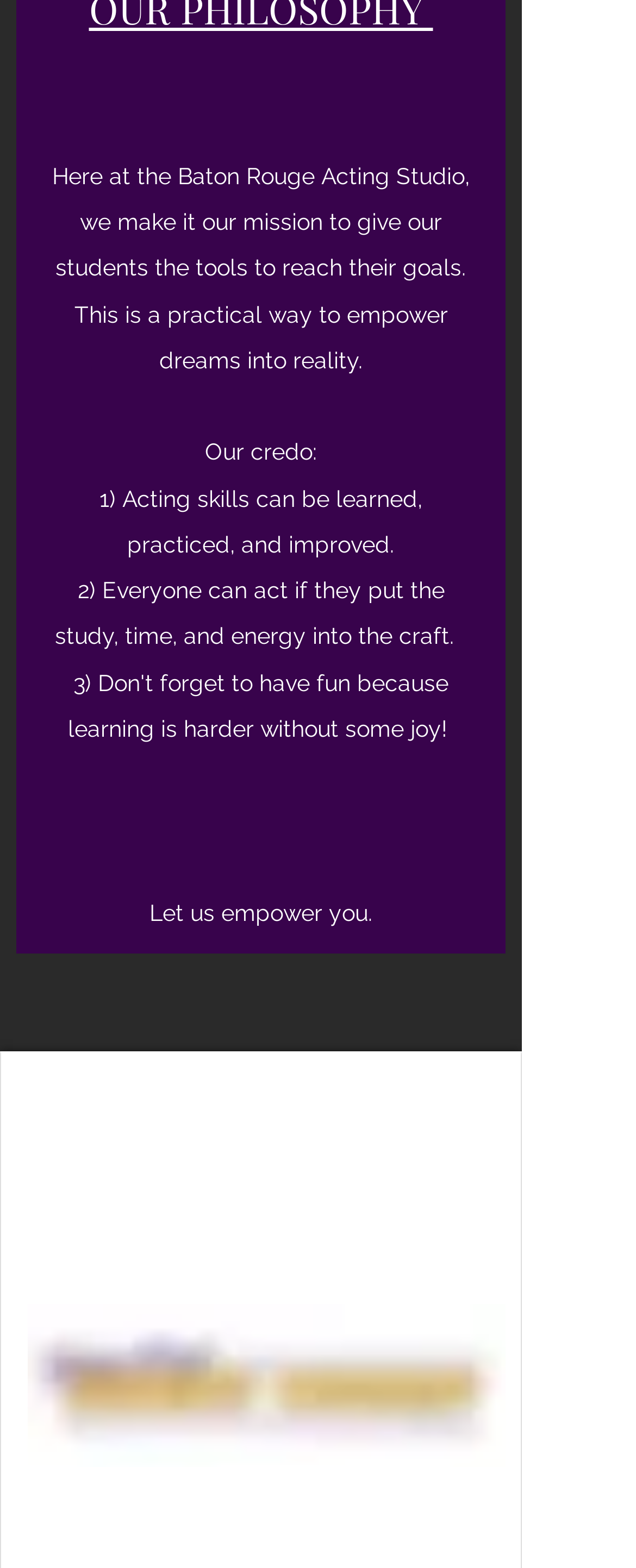Give a one-word or one-phrase response to the question:
What is the credo of the Baton Rouge Acting Studio?

Two points